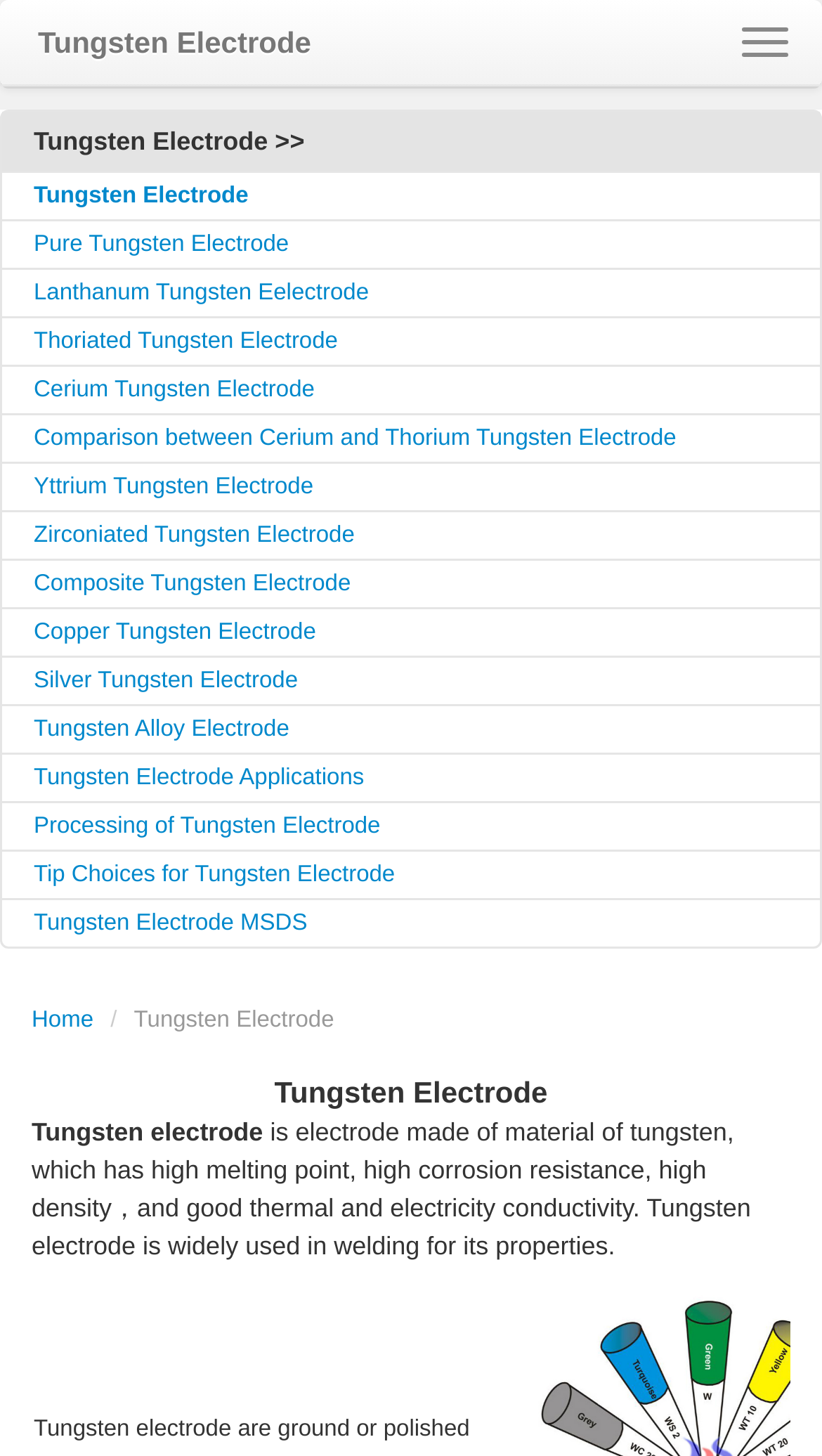Please identify the bounding box coordinates of the clickable area that will allow you to execute the instruction: "Contact the supplier".

[0.0, 0.157, 1.0, 0.201]